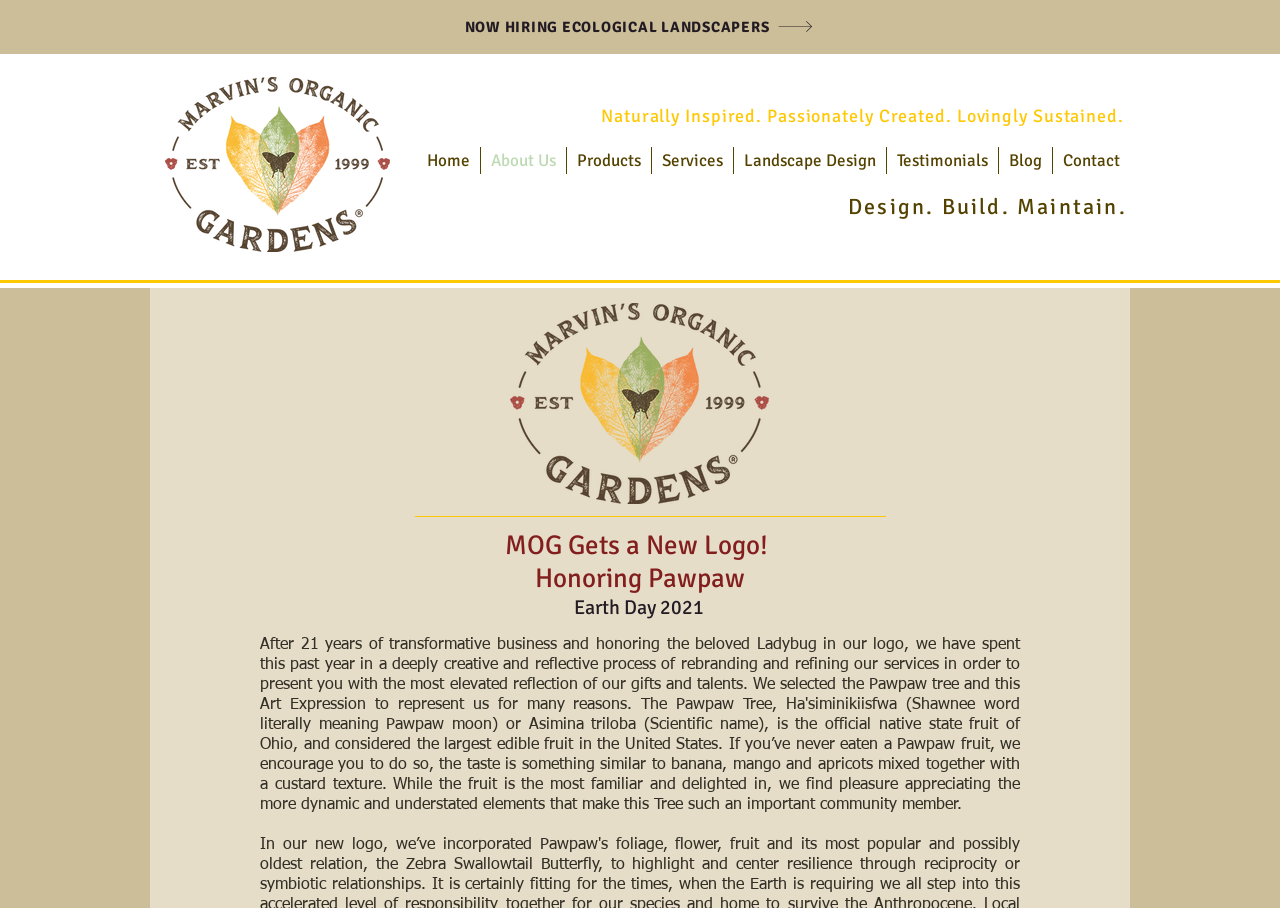What is the job position being hired?
Please answer the question with a detailed response using the information from the screenshot.

I found the job position by looking at the link text that is located at the top of the webpage, which says 'NOW HIRING ECOLOGICAL LANDSCAPERS'.